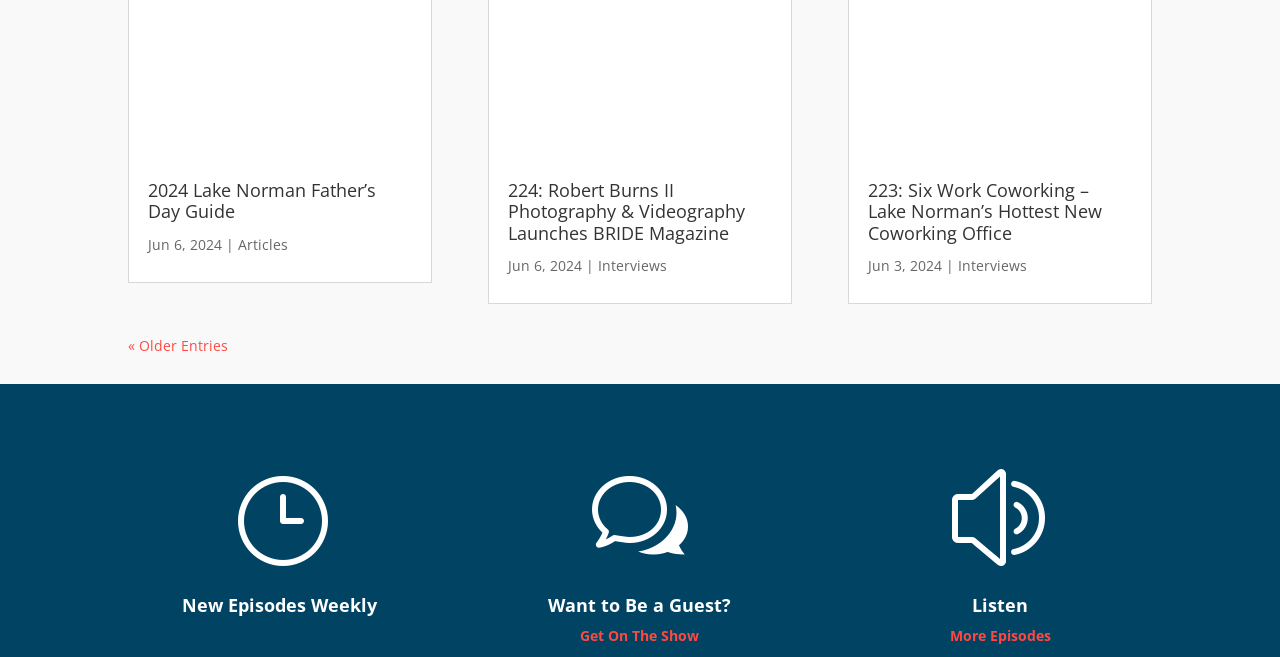Find the bounding box coordinates for the HTML element described in this sentence: "Get On The Show". Provide the coordinates as four float numbers between 0 and 1, in the format [left, top, right, bottom].

[0.454, 0.953, 0.546, 0.982]